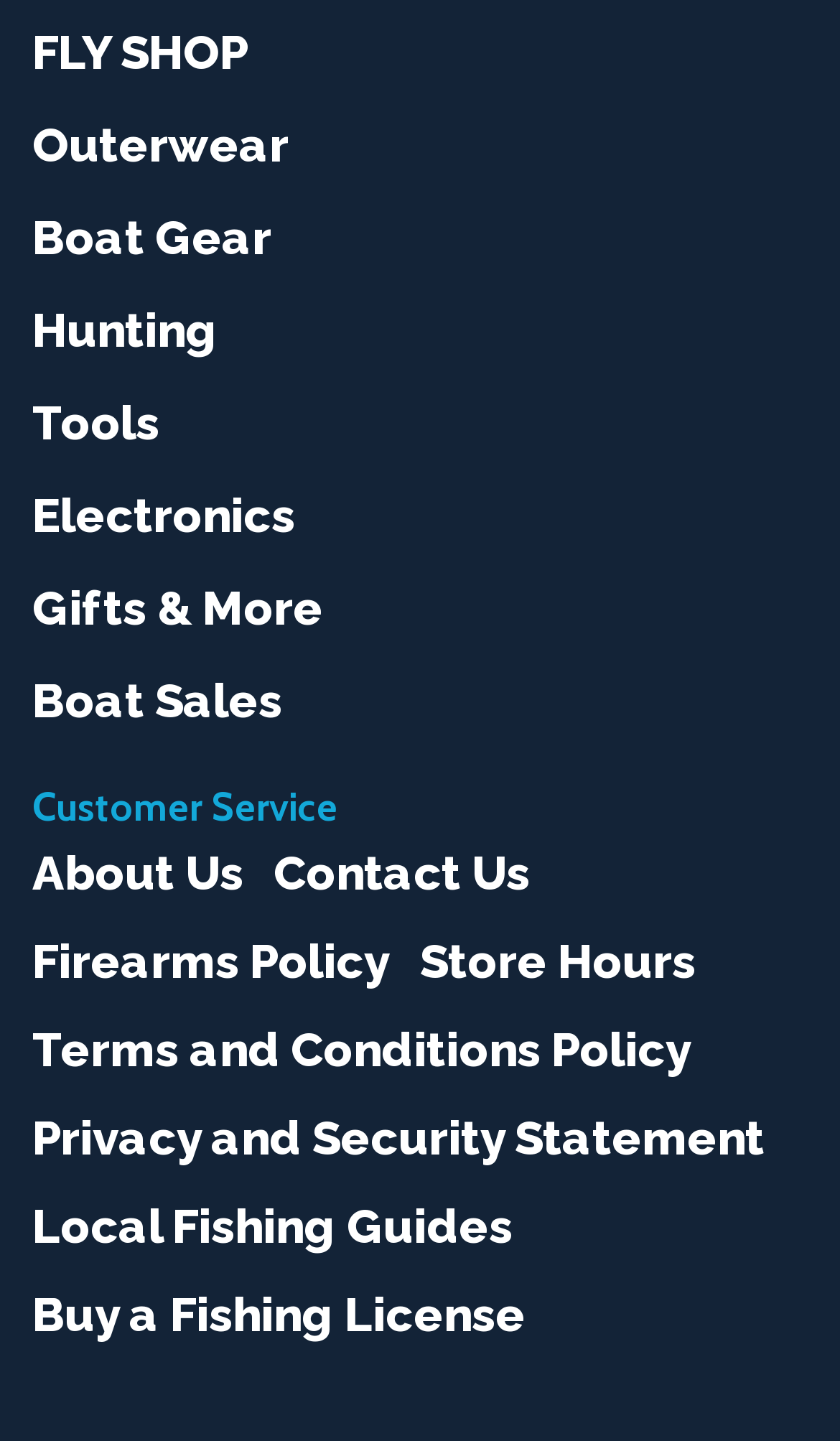Answer with a single word or phrase: 
What is the last link in the customer service section?

Buy a Fishing License